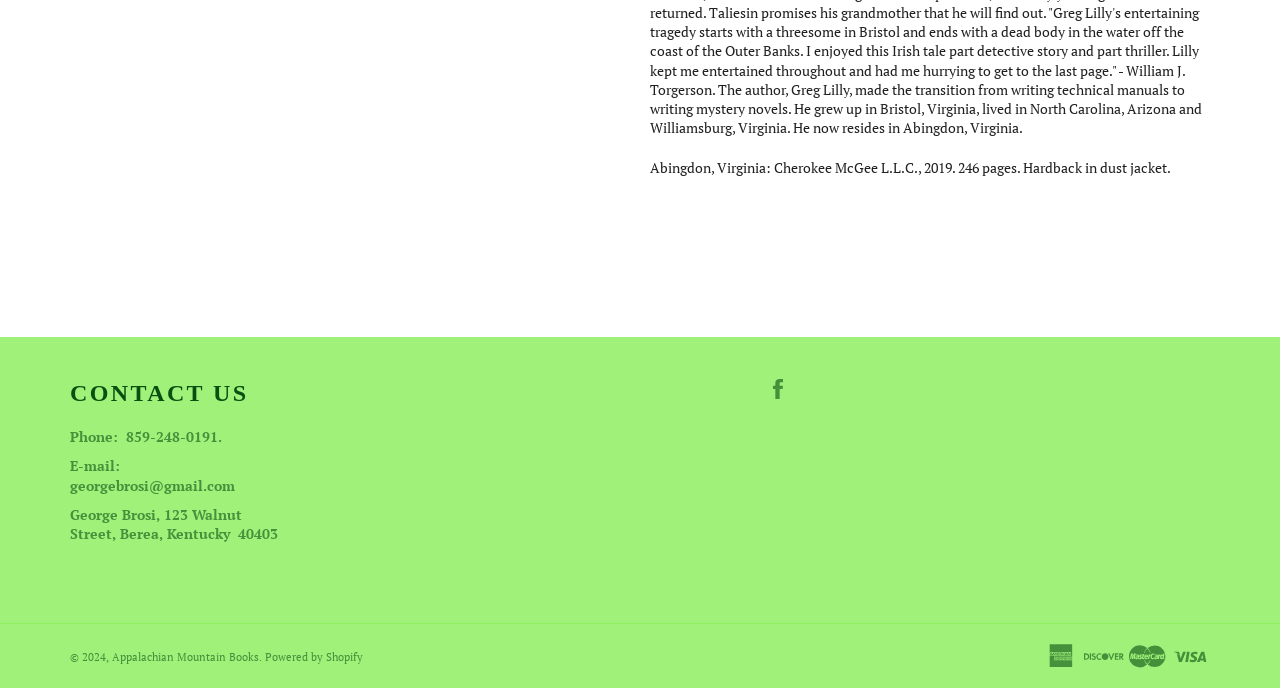Given the element description: "Facebook", predict the bounding box coordinates of the UI element it refers to, using four float numbers between 0 and 1, i.e., [left, top, right, bottom].

[0.598, 0.549, 0.625, 0.576]